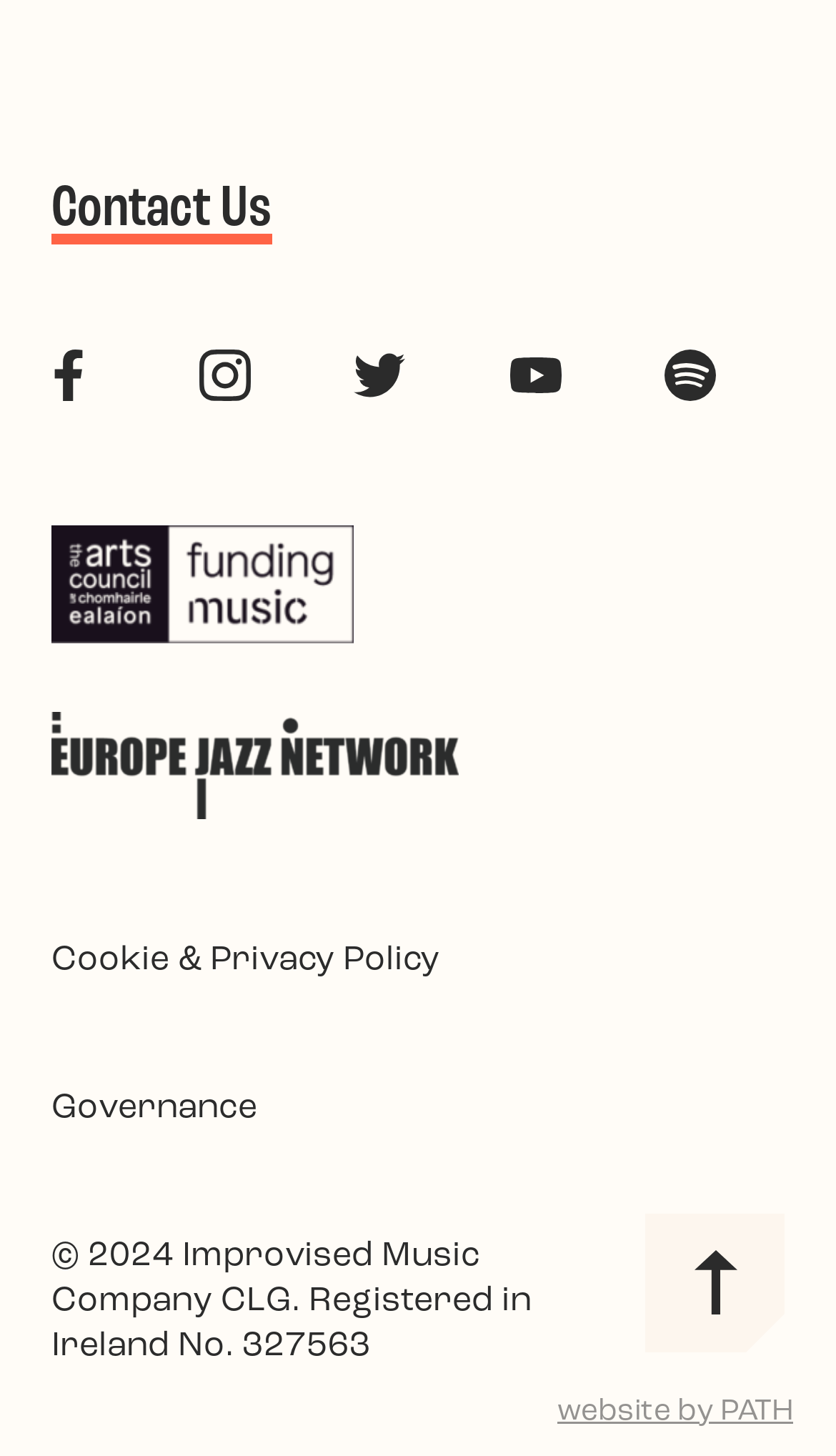How many social media platforms can you follow the organization on?
Could you answer the question with a detailed and thorough explanation?

I counted the number of social media links at the top of the webpage, which are Facebook, Instagram, Twitter, YouTube, and Spotify.